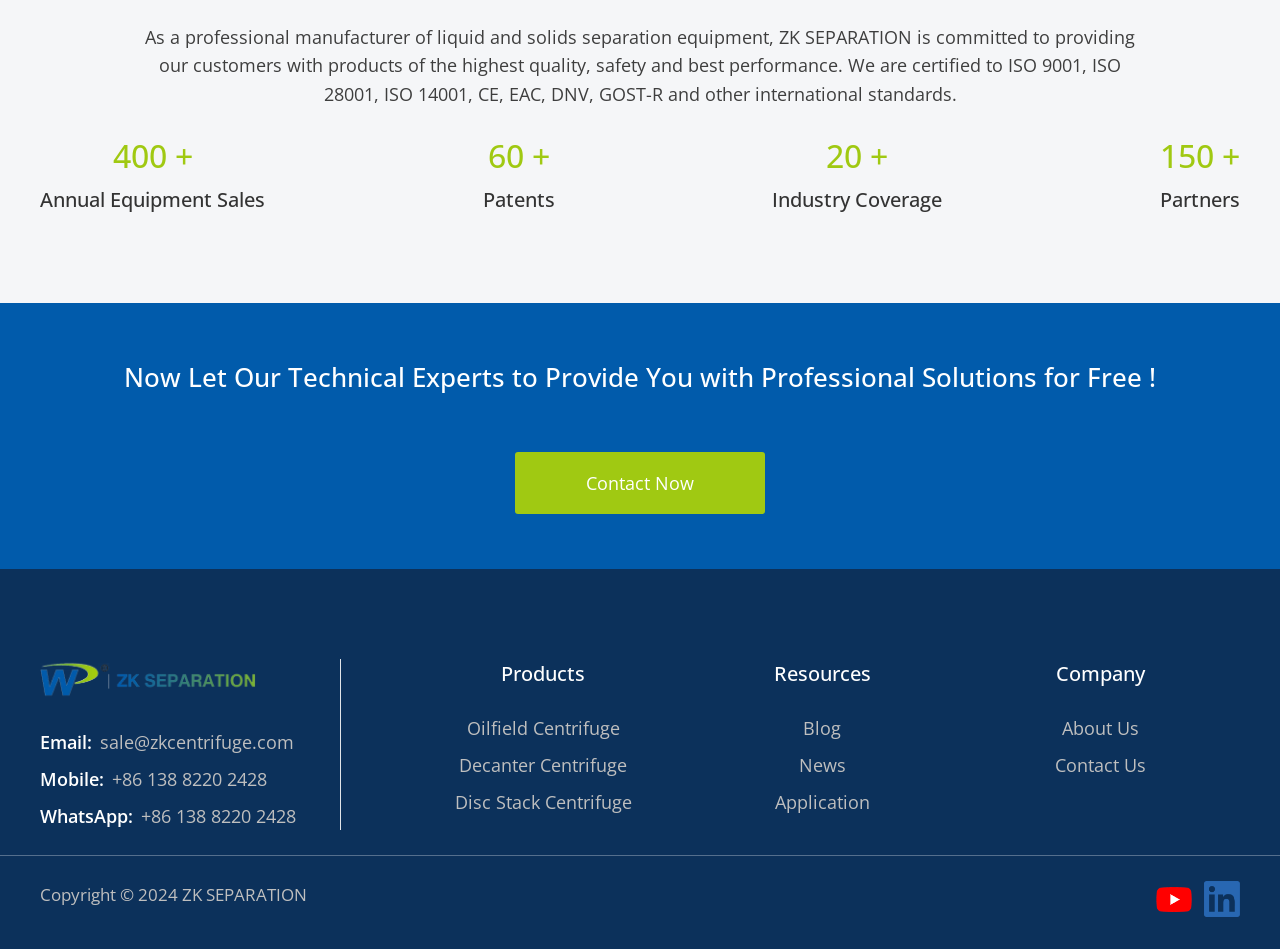How many patents does the company have?
Carefully analyze the image and provide a thorough answer to the question.

From the StaticText element with ID 312, we can see that the company has 60 patents.